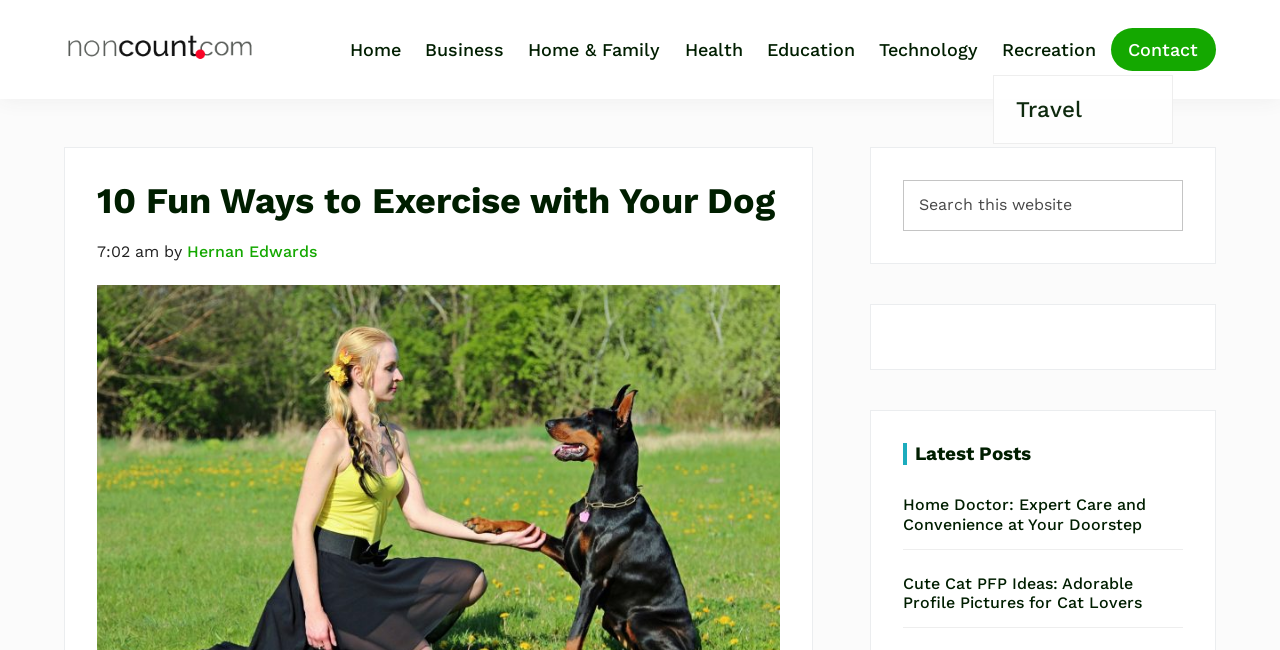Determine and generate the text content of the webpage's headline.

10 Fun Ways to Exercise with Your Dog